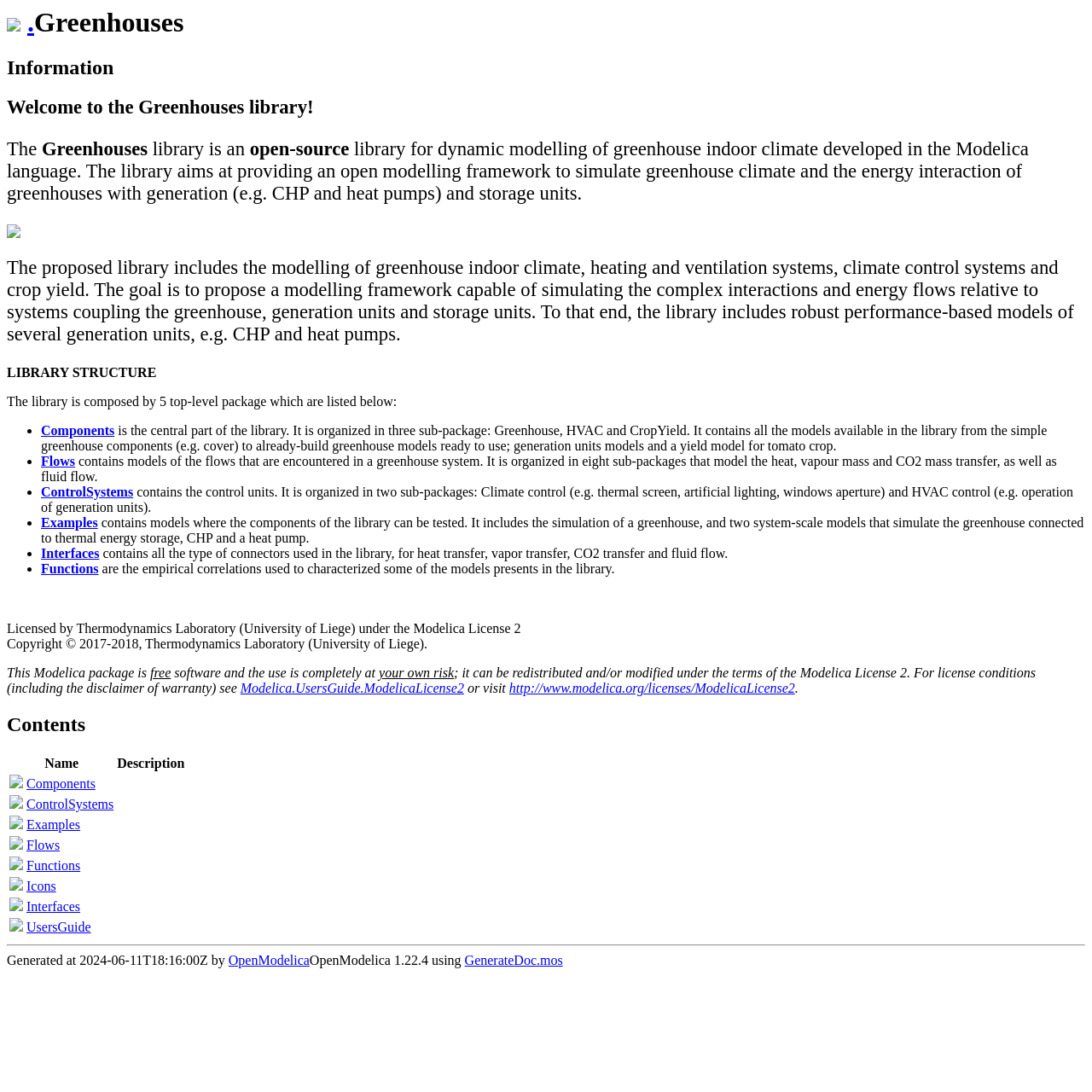Kindly provide the bounding box coordinates of the section you need to click on to fulfill the given instruction: "Explore the Examples section".

[0.038, 0.472, 0.09, 0.485]